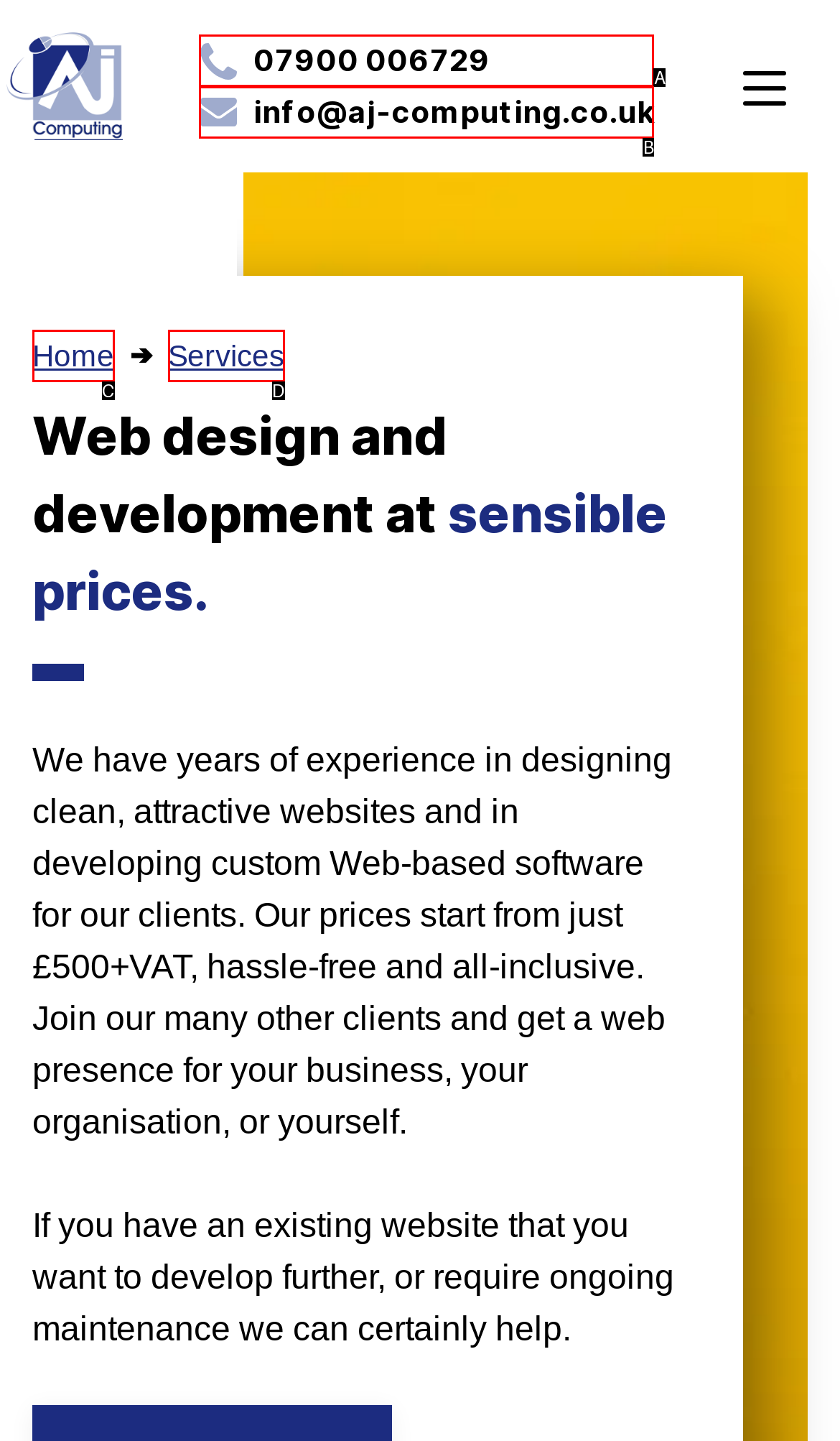Determine which HTML element matches the given description: info@aj-computing.co.uk. Provide the corresponding option's letter directly.

B